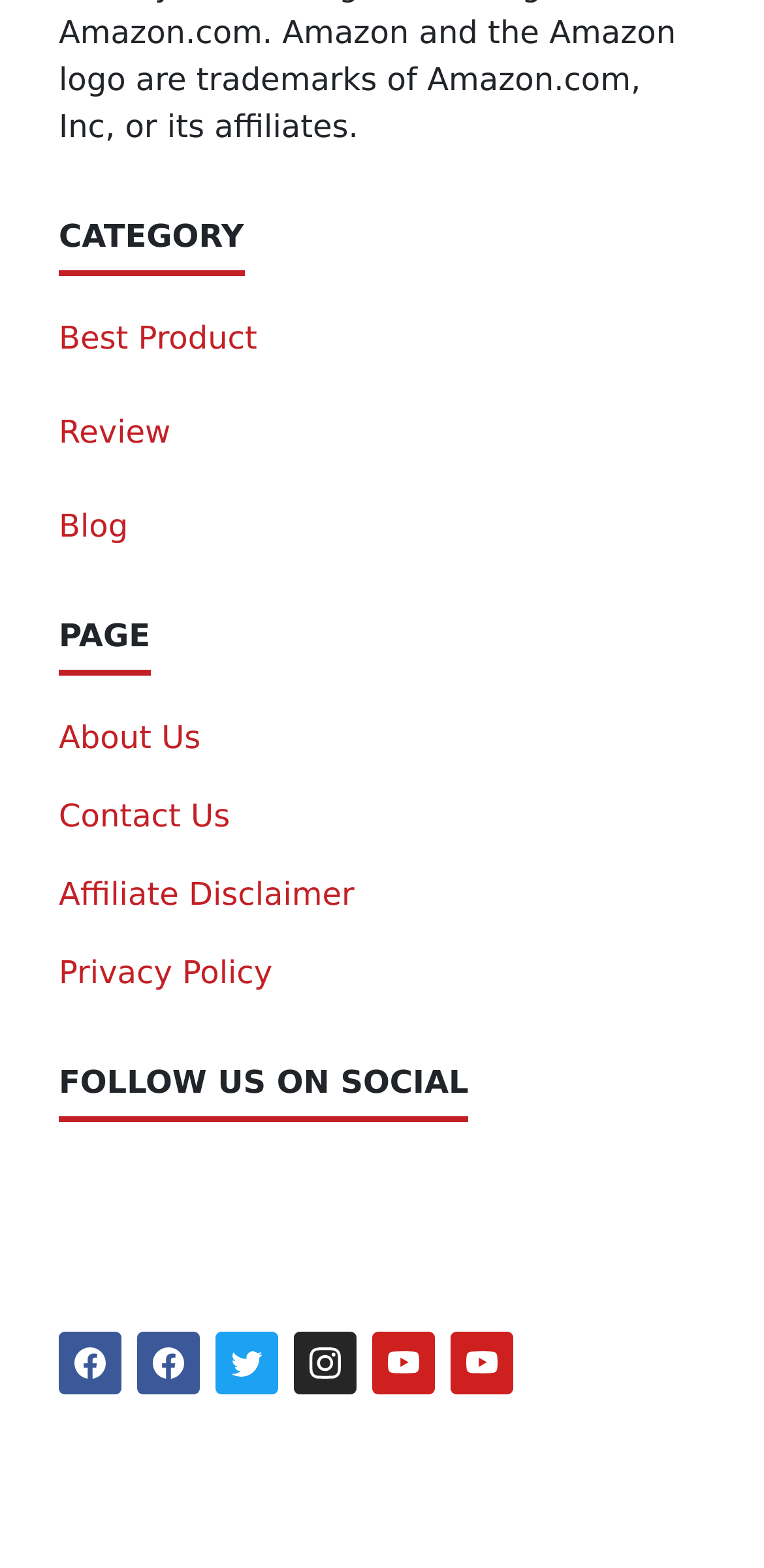Please answer the following question using a single word or phrase: 
How many links are there in the 'About Us' section?

4